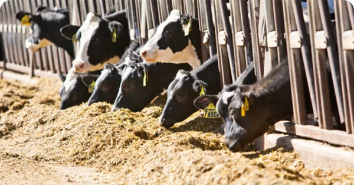Please answer the following question using a single word or phrase: 
What are the cows eating from the trough?

A mixture of feed